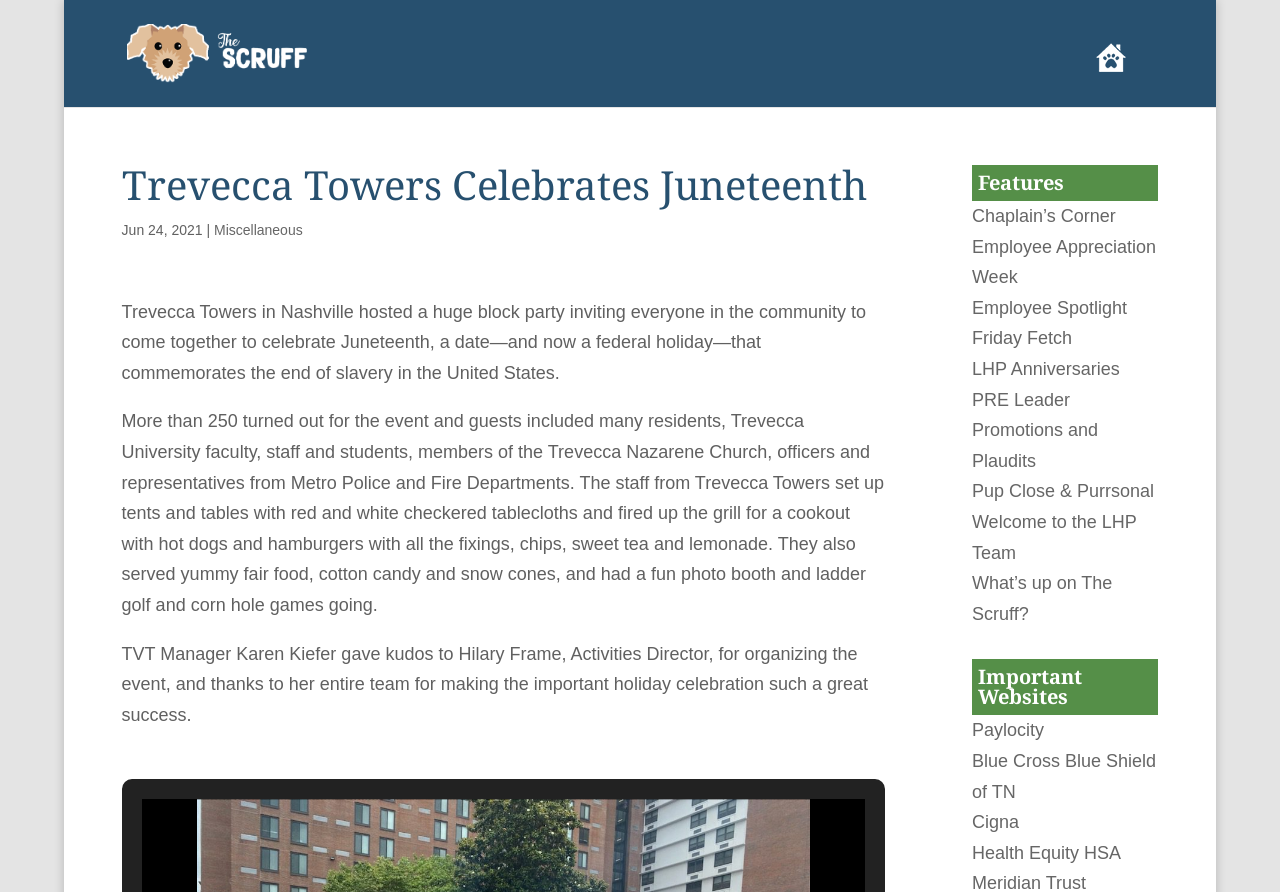Please identify the primary heading on the webpage and return its text.

Trevecca Towers Celebrates Juneteenth